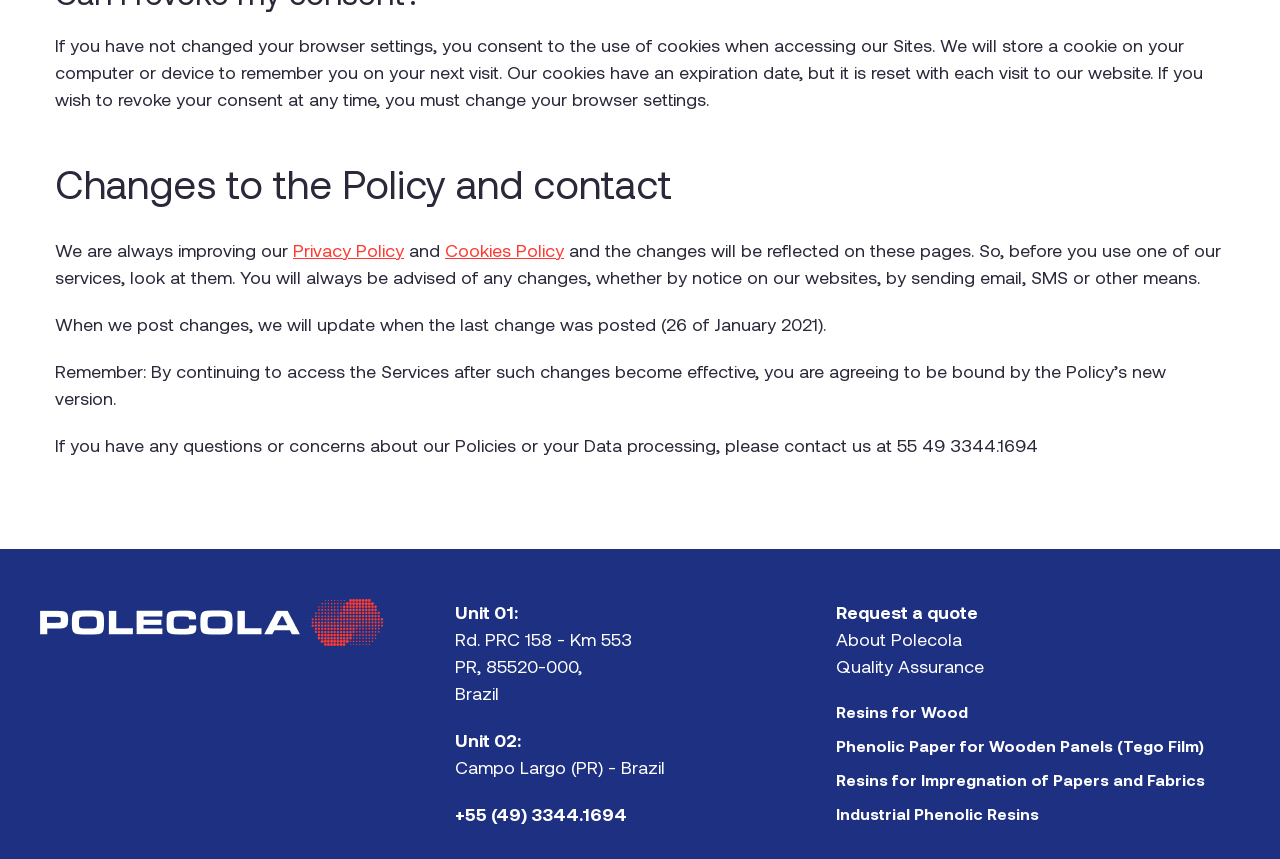Identify the bounding box coordinates of the clickable region to carry out the given instruction: "Click the 'Privacy Policy' link".

[0.229, 0.278, 0.316, 0.304]